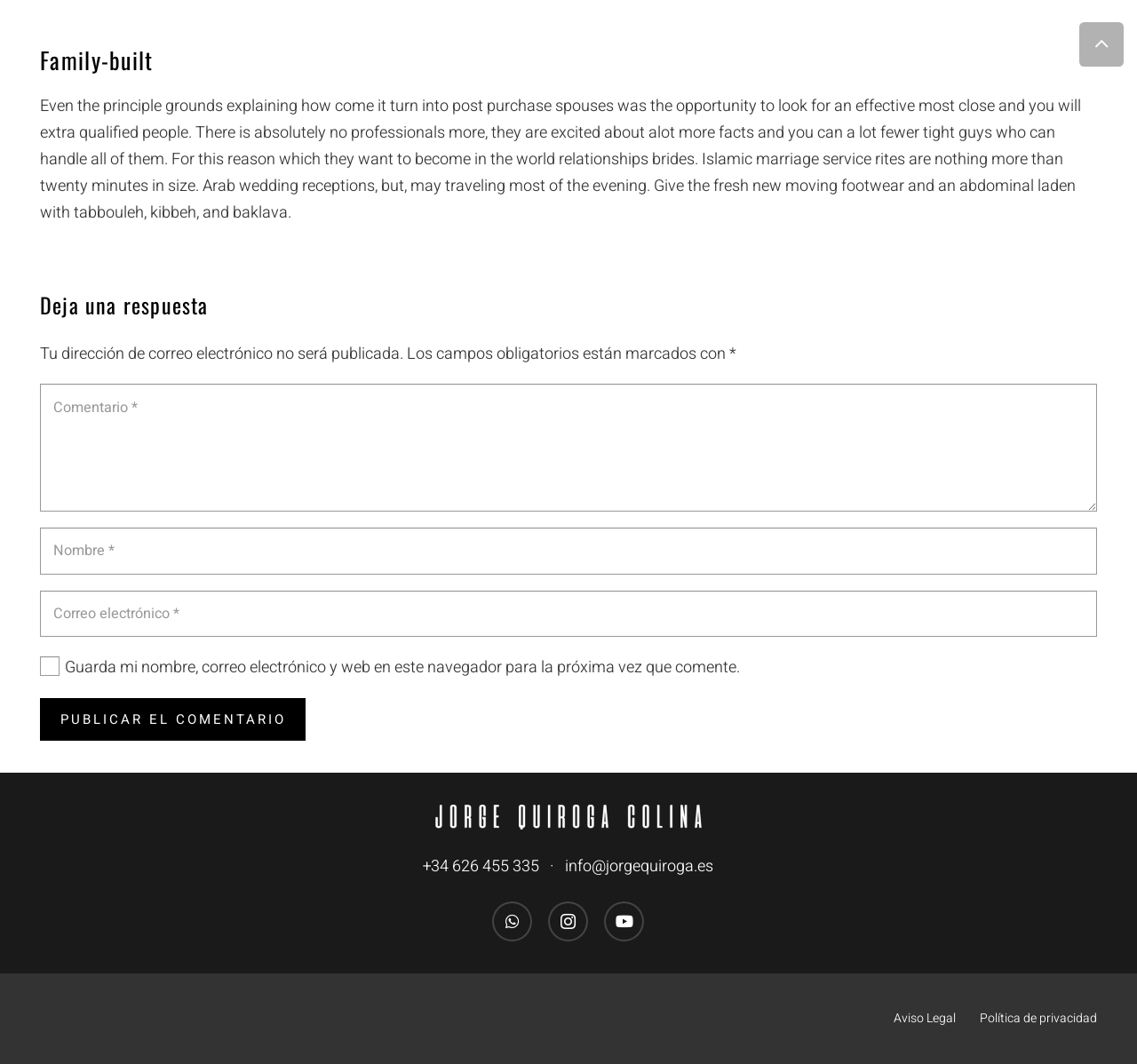How long do Arab wedding receptions typically last?
Use the image to answer the question with a single word or phrase.

Most of the evening